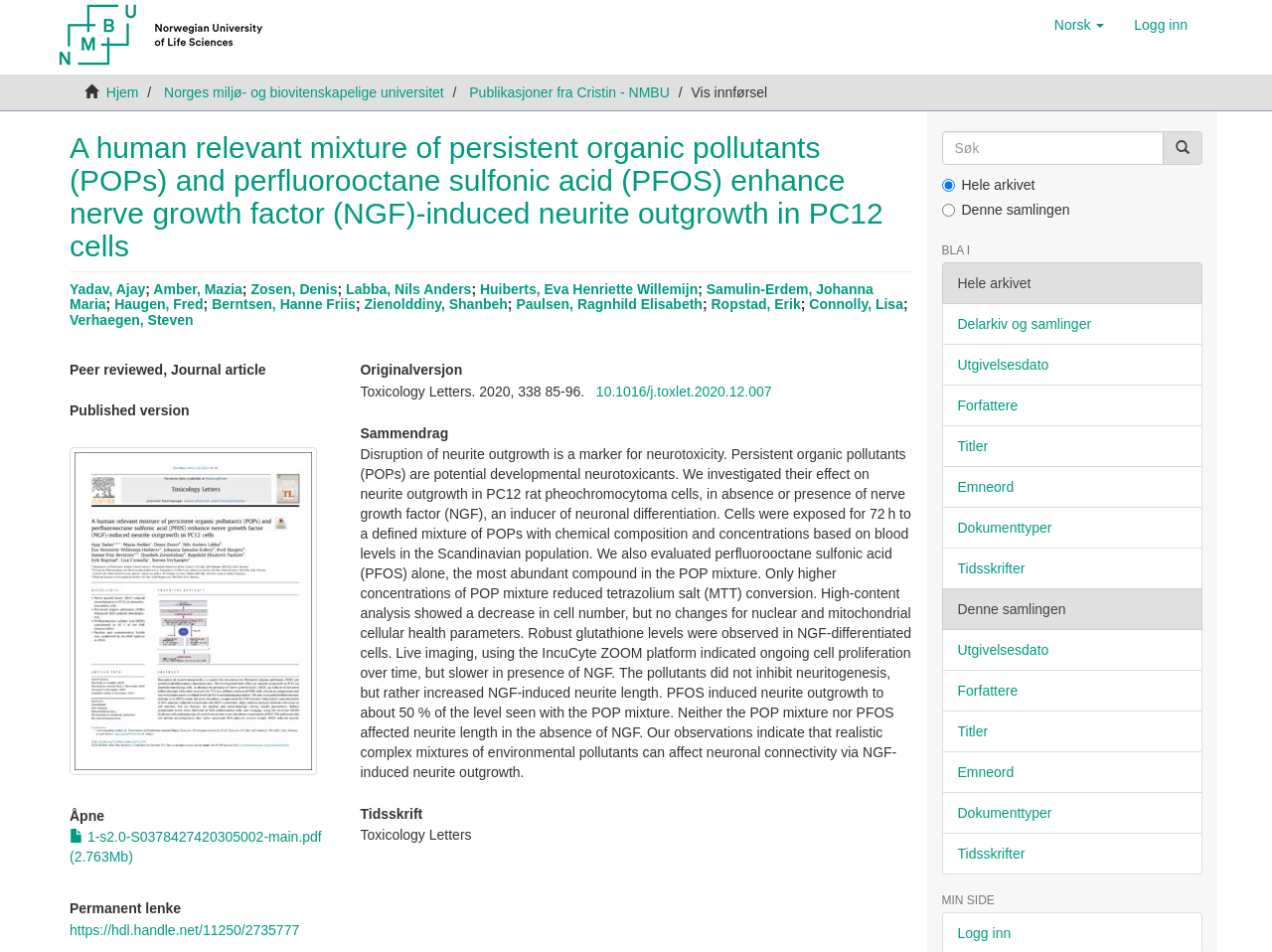From the screenshot, find the bounding box of the UI element matching this description: "Buy Gift Sub". Supply the bounding box coordinates in the form [left, top, right, bottom], each a float between 0 and 1.

None